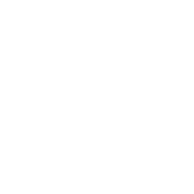Look at the image and answer the question in detail:
What does the icon represent?

The caption describes the icon as 'a stylized representation of a home', implying that the icon is meant to symbolize a home or a homepage.